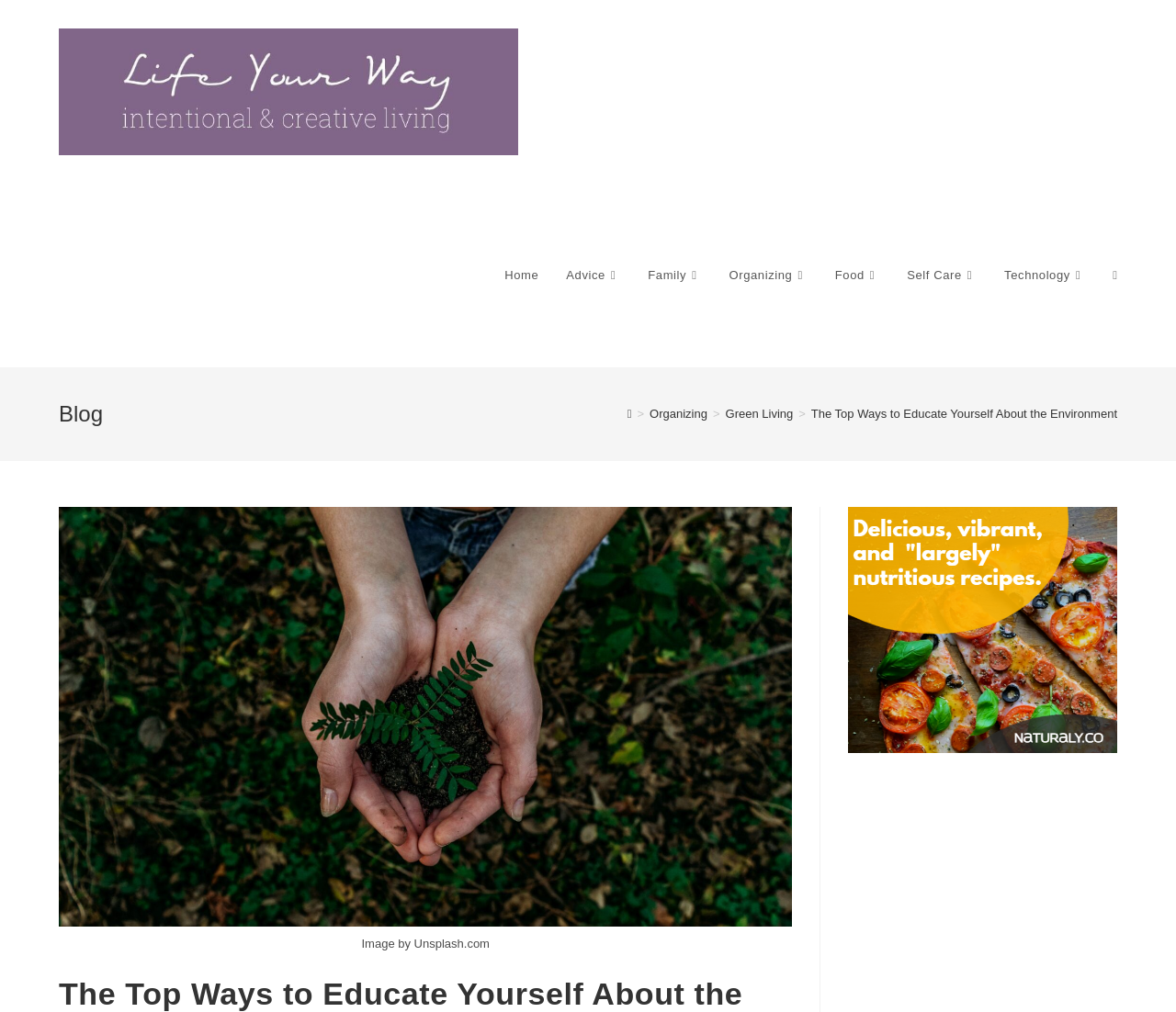What is the name of the section below the main content?
Refer to the screenshot and deliver a thorough answer to the question presented.

I identified the section below the main content by looking at its label, which says 'Primary Sidebar'.